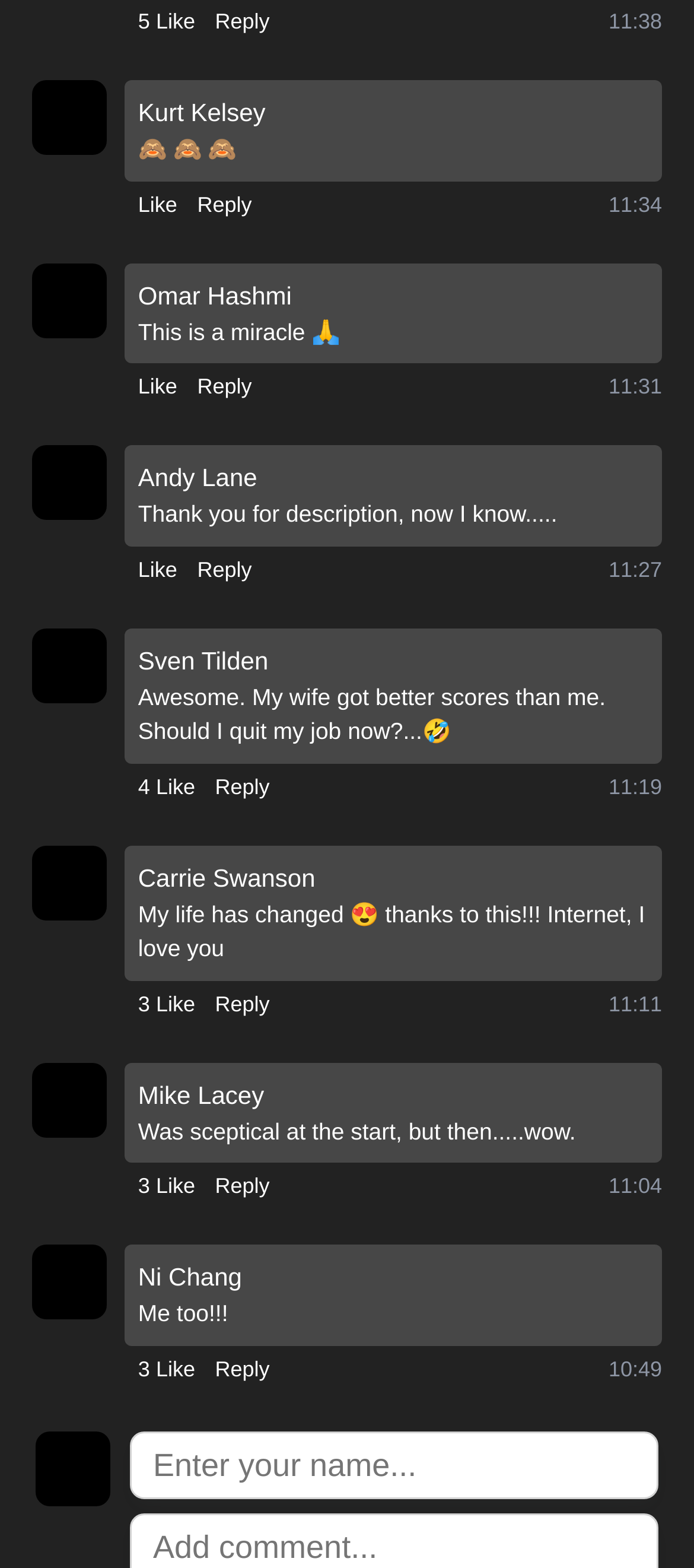Respond to the following question with a brief word or phrase:
How many comments are there in total?

10